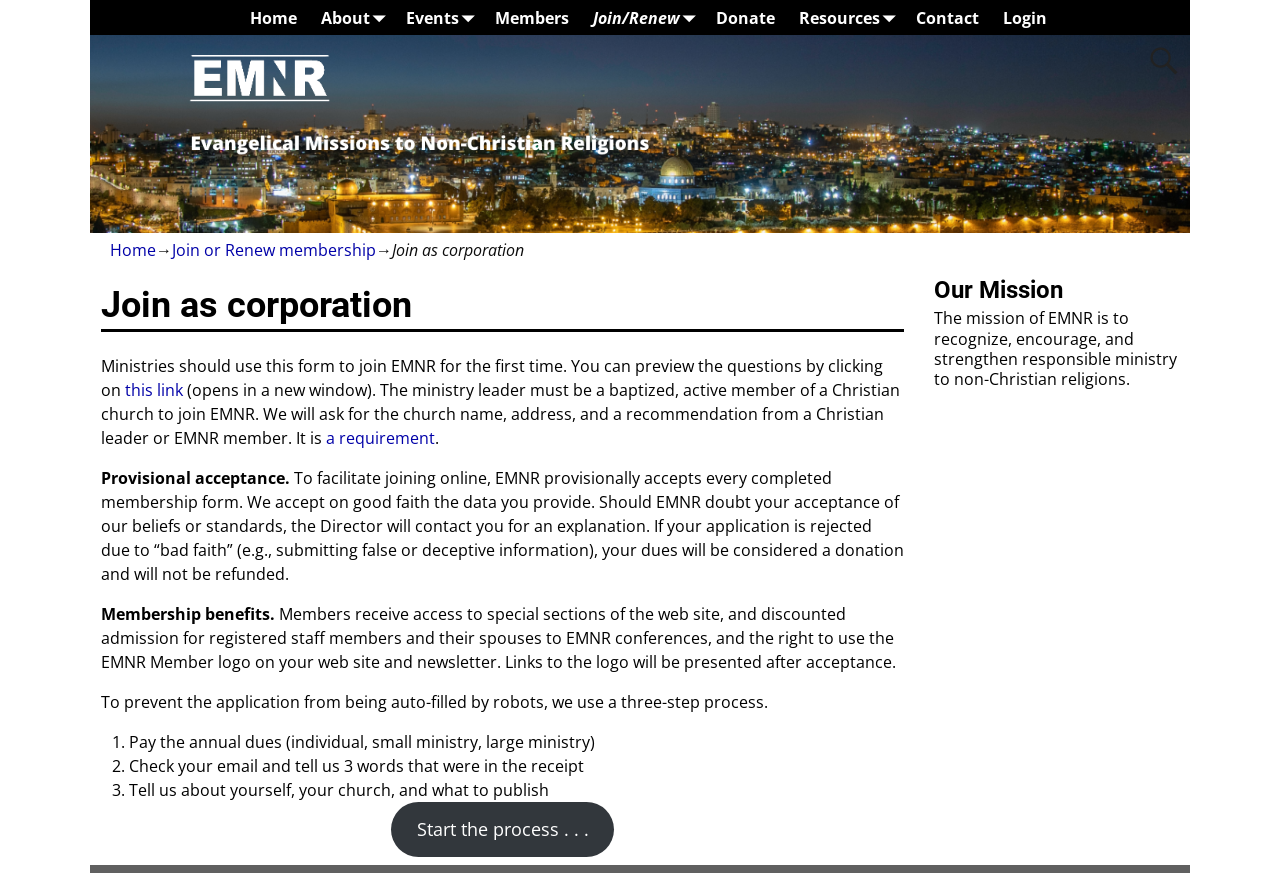What is required from the ministry leader to join EMNR?
Using the image, provide a detailed and thorough answer to the question.

According to the webpage, the ministry leader must be a baptized, active member of a Christian church to join EMNR, and EMNR will ask for the church name, address, and a recommendation from a Christian leader or EMNR member.